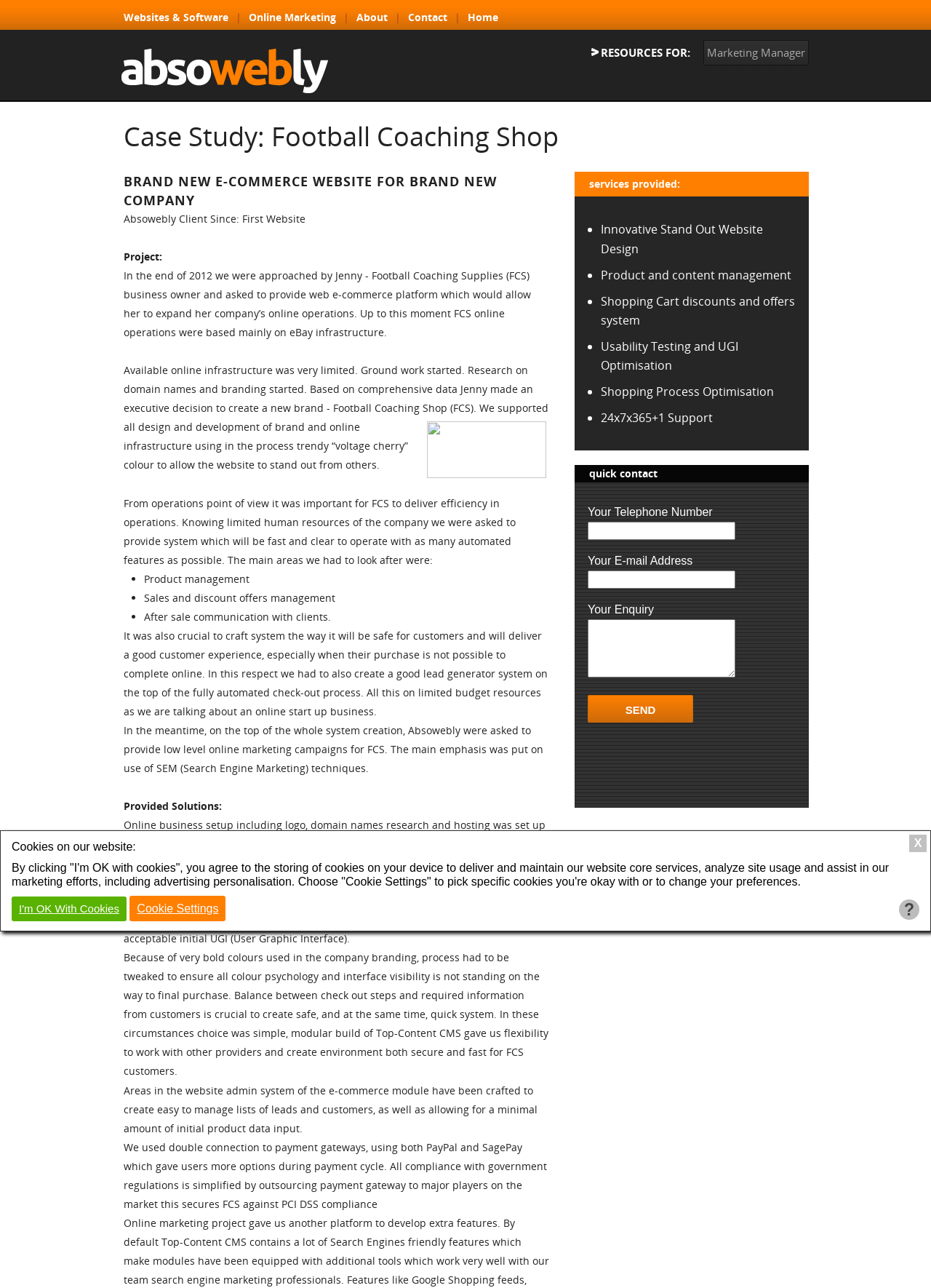Locate the coordinates of the bounding box for the clickable region that fulfills this instruction: "Check the rating of this product".

None